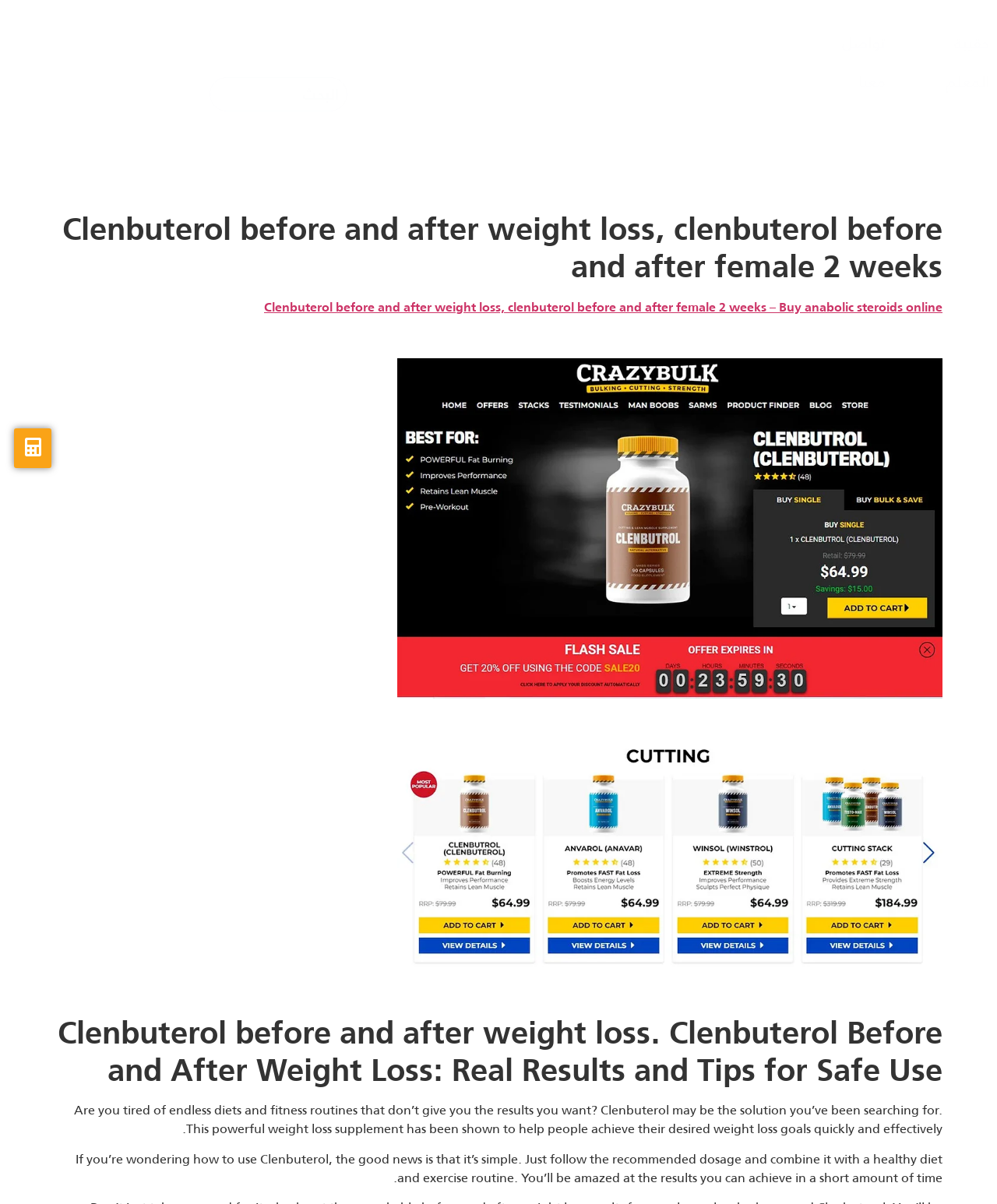Please analyze the image and provide a thorough answer to the question:
What is shown in the images on the webpage?

The images on the webpage show the before and after results of using Clenbuterol for weight loss, as indicated by the image descriptions 'Clenbuterol before and after weight loss'.